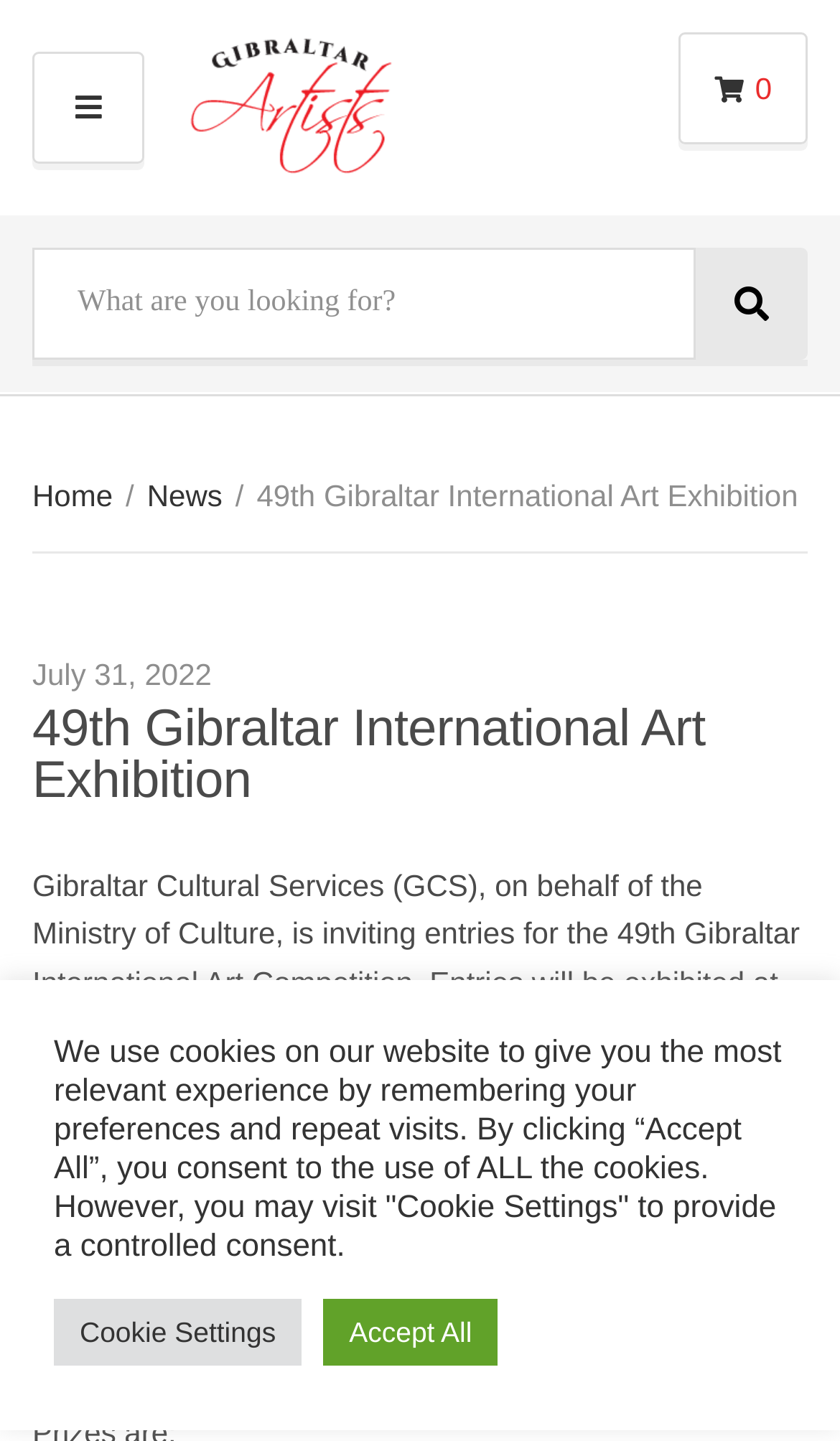Determine the bounding box coordinates of the element that should be clicked to execute the following command: "Go to the Home page".

[0.038, 0.332, 0.134, 0.356]